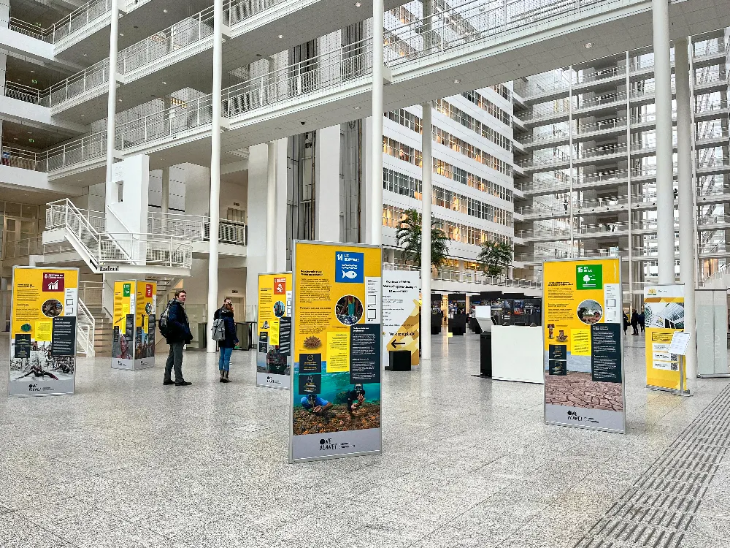Give a detailed account of the contents of the image.

The image captures a vibrant exhibition titled "One Planet," located in the Atrium of the City Hall in The Hague. The space is filled with informative displays highlighting global challenges and sustainable solutions aligned with the United Nations' Sustainable Development Goals for 2030. Various panels showcase photographs and information about environmental issues and urban challenges, encouraging visitors to engage with the concepts presented. The exhibition aims to inspire collective action towards a secure and healthy future, making sustainability accessible to the public. People are seen interacting with the exhibits, enhancing the dynamic atmosphere of this educational event, which runs until January 30, 2023.